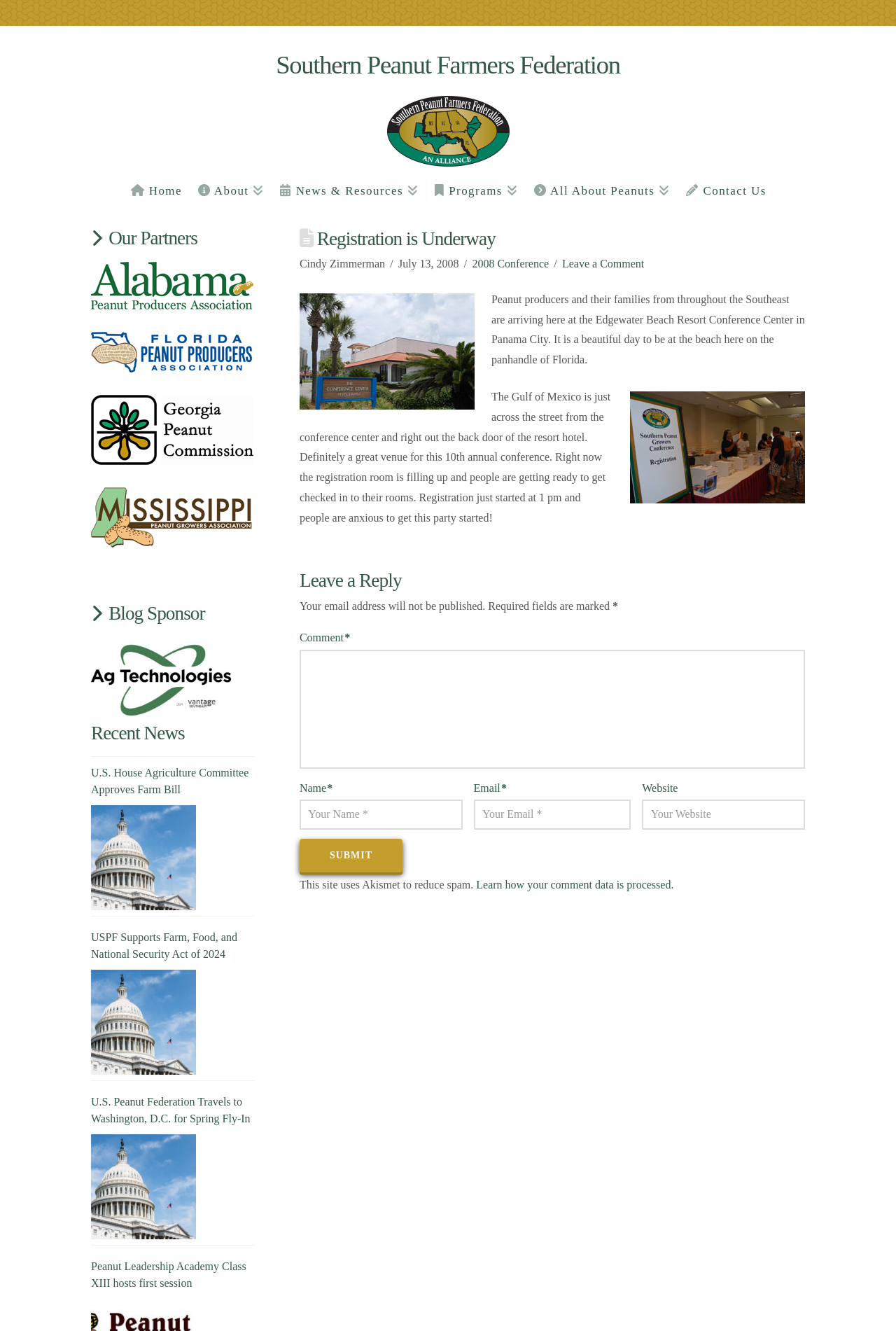What is the location of the conference?
Provide a short answer using one word or a brief phrase based on the image.

Panama City